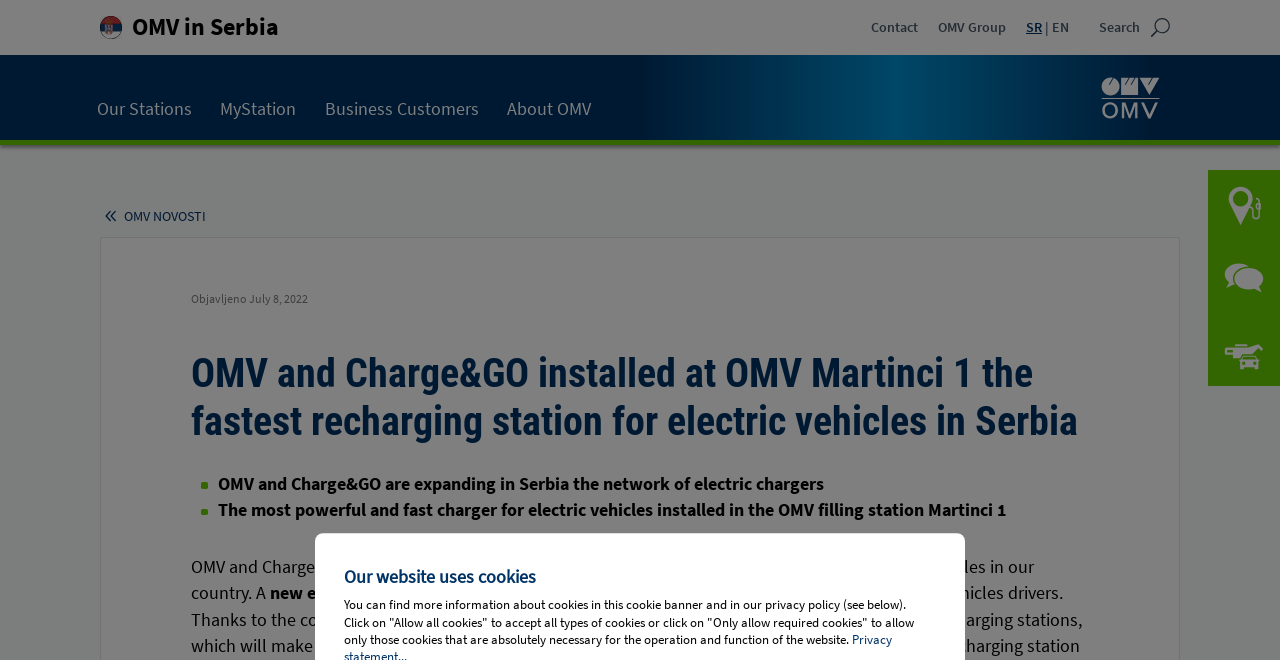Determine the bounding box coordinates of the section to be clicked to follow the instruction: "Visit Our Stations". The coordinates should be given as four float numbers between 0 and 1, formatted as [left, top, right, bottom].

[0.076, 0.147, 0.15, 0.182]